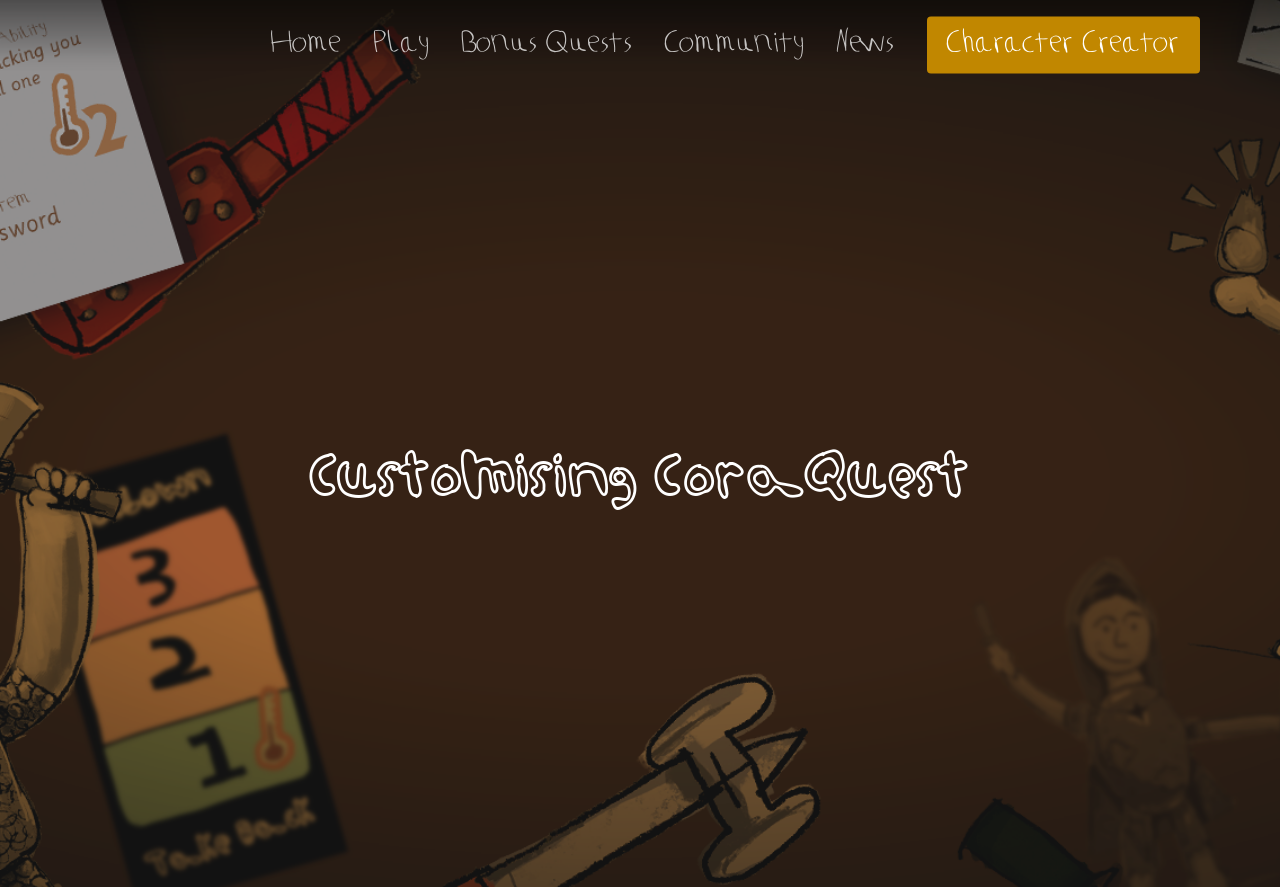What is the main topic of the webpage?
Answer the question with a thorough and detailed explanation.

The main heading on the webpage has the text 'Customising CoraQuest', which suggests that the main topic of the webpage is related to customizing or modifying CoraQuest, likely a game or questing experience.